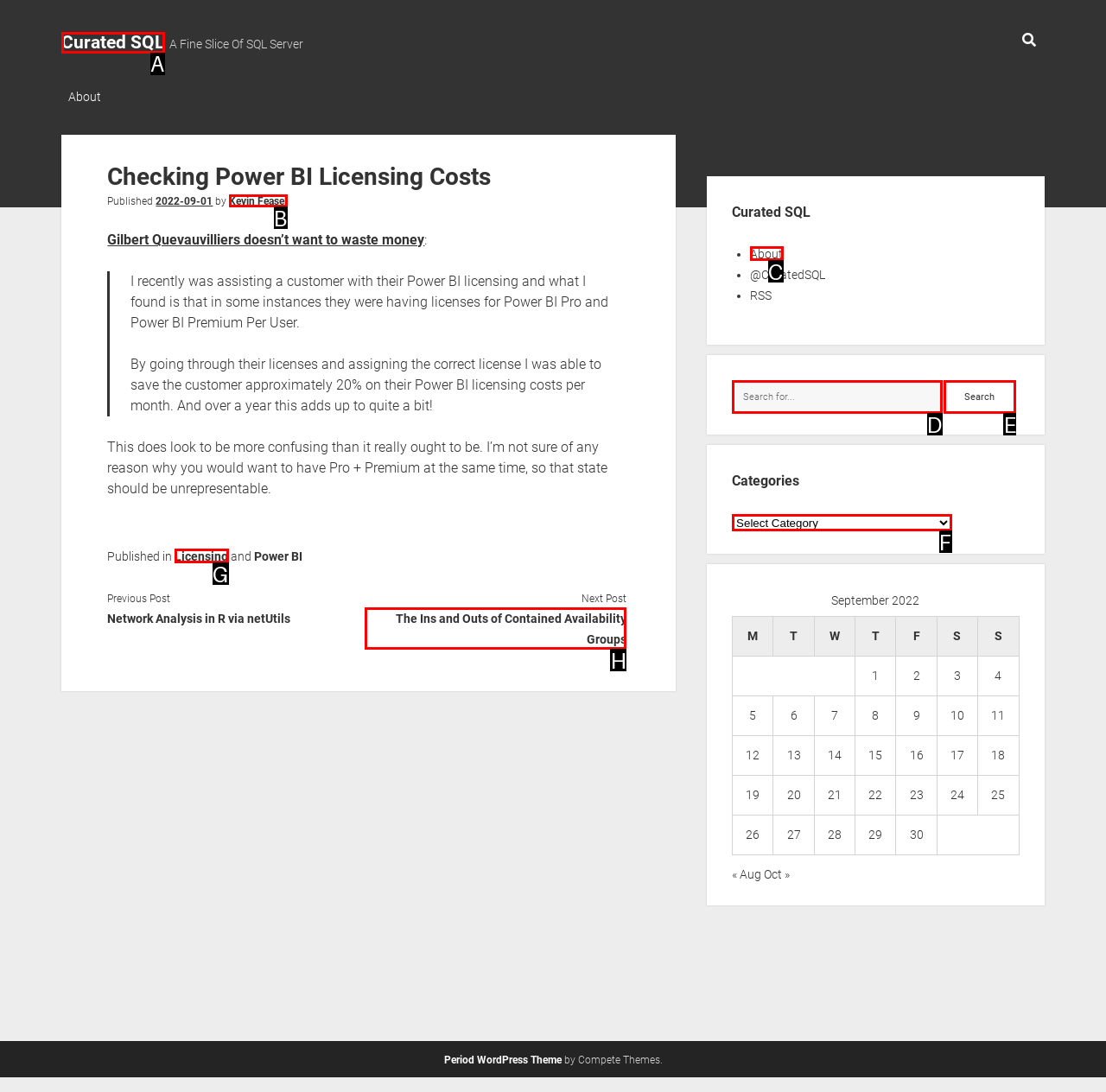Select the option that matches the description: parent_node: Search value="Search". Answer with the letter of the correct option directly.

E